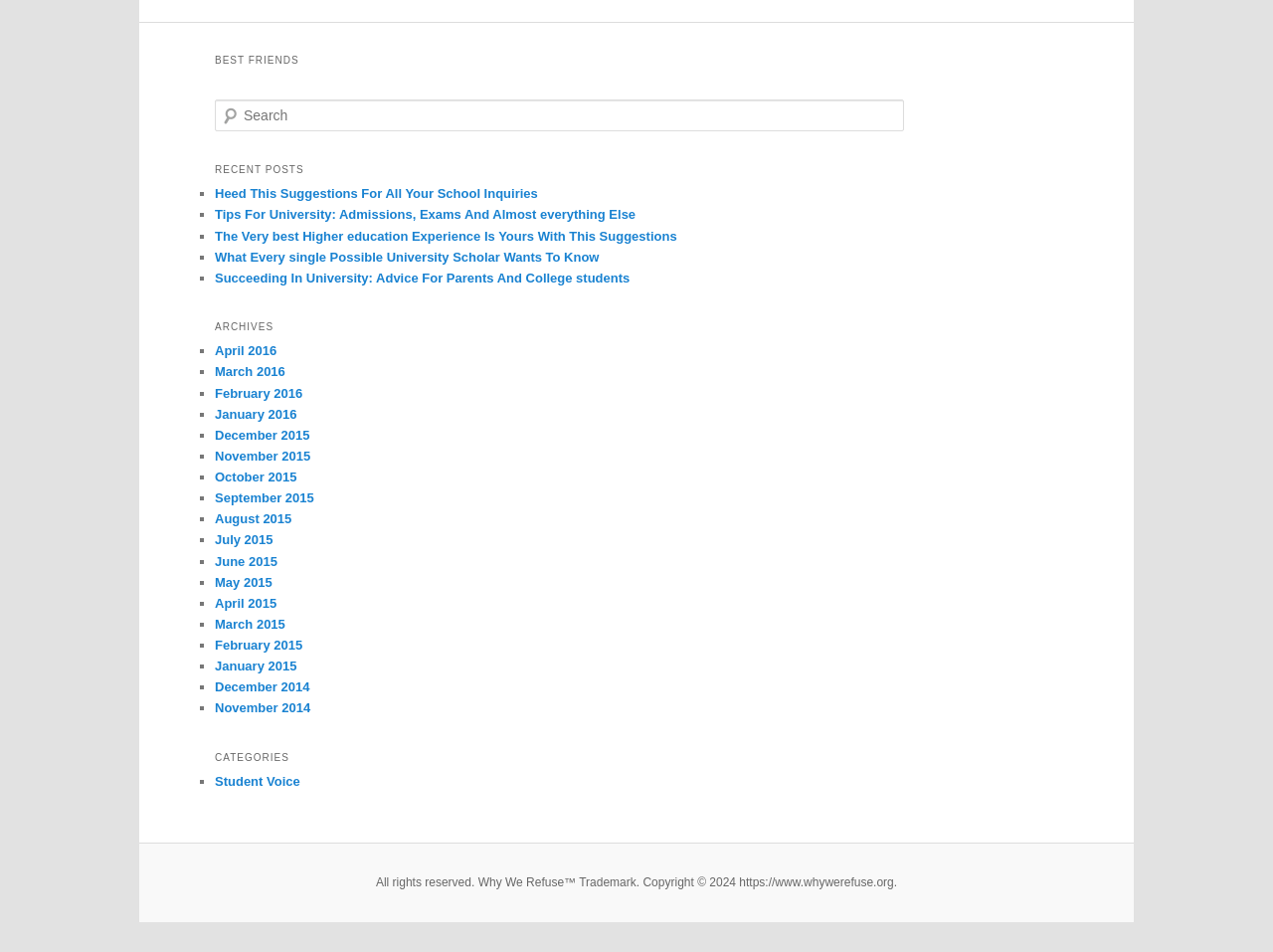Specify the bounding box coordinates of the region I need to click to perform the following instruction: "View archives from April 2016". The coordinates must be four float numbers in the range of 0 to 1, i.e., [left, top, right, bottom].

[0.169, 0.361, 0.217, 0.377]